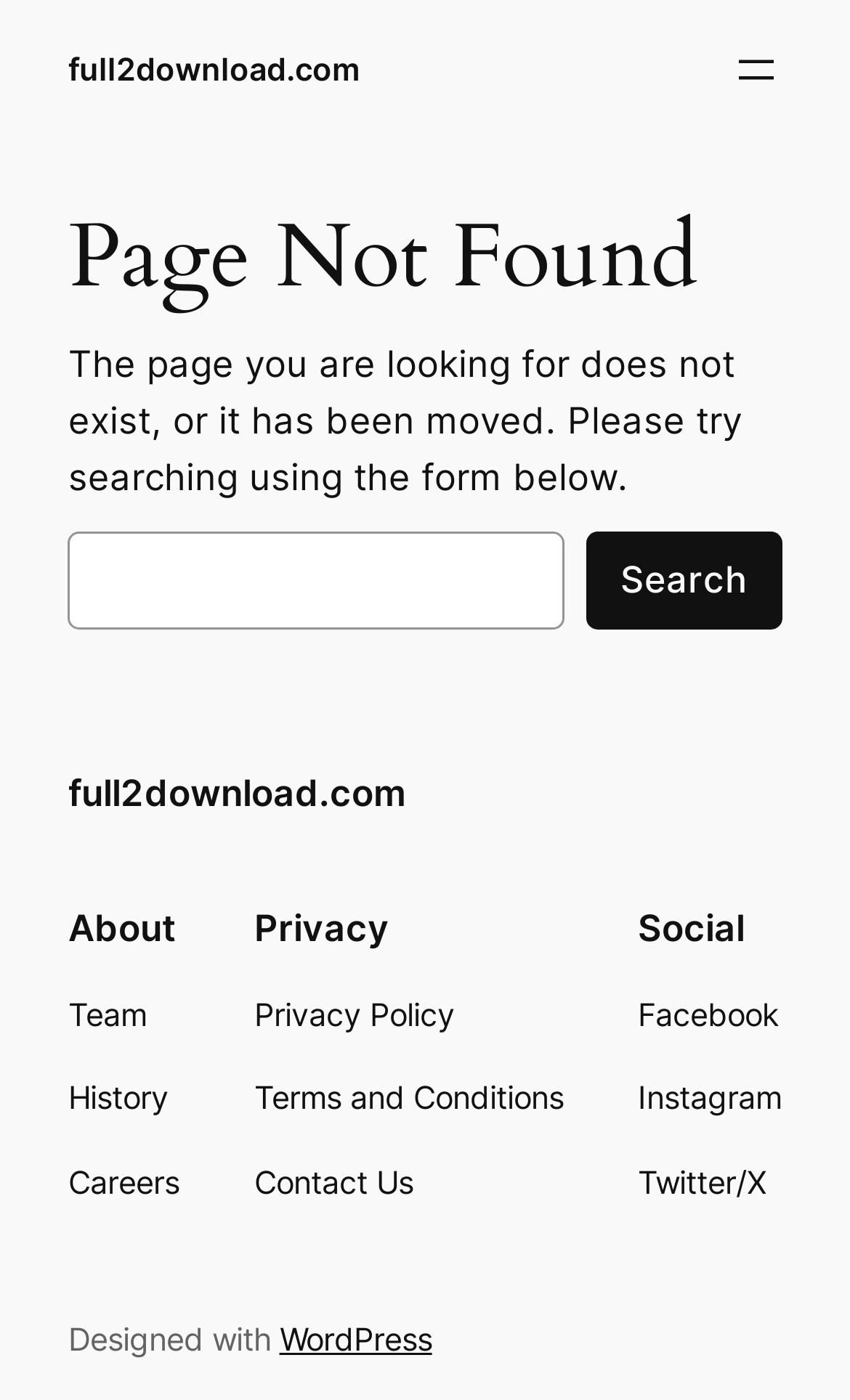Determine the title of the webpage and give its text content.

Page Not Found